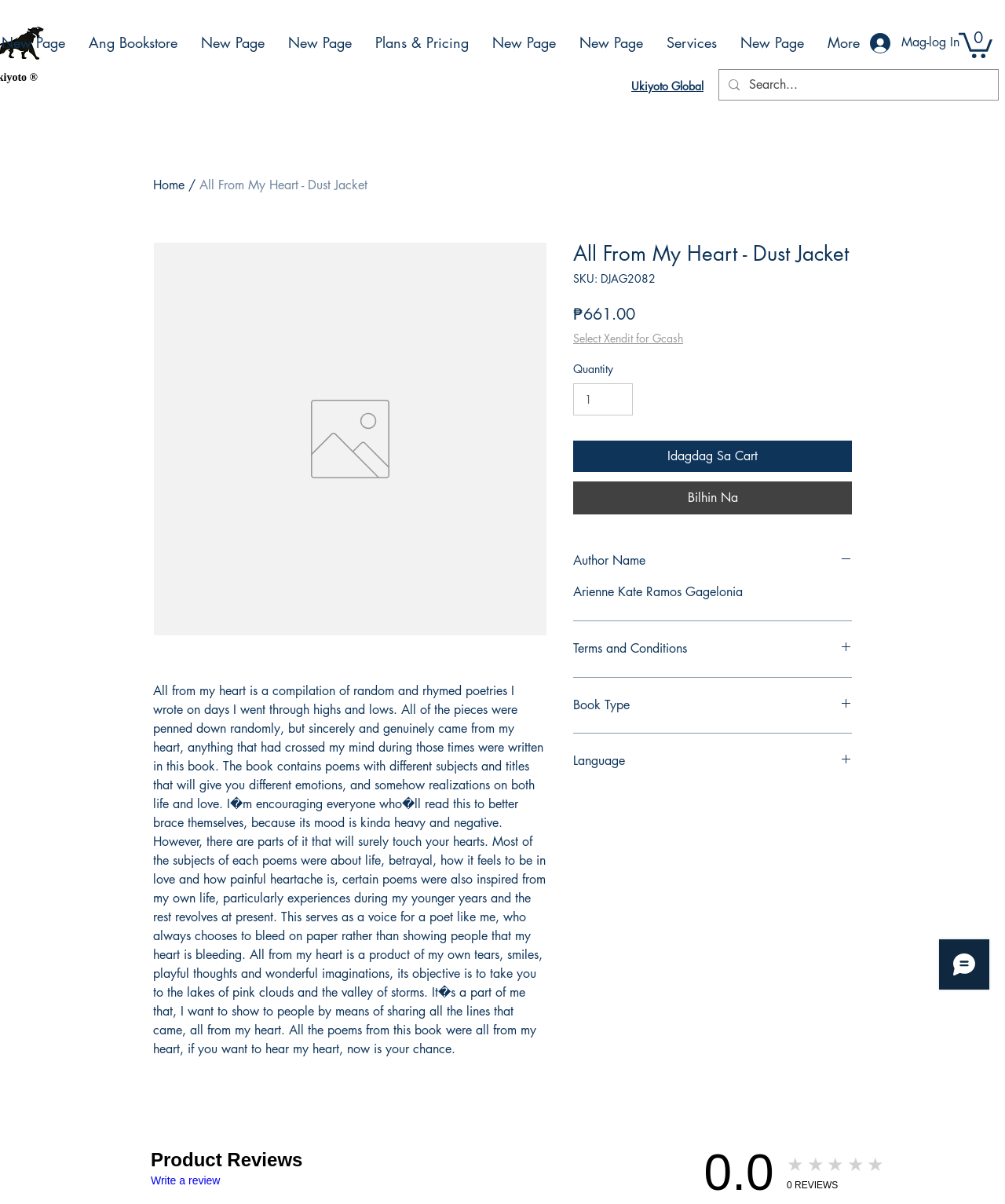Please determine the bounding box coordinates of the element to click on in order to accomplish the following task: "Click the 'Mag-log In' button". Ensure the coordinates are four float numbers ranging from 0 to 1, i.e., [left, top, right, bottom].

[0.855, 0.023, 0.966, 0.048]